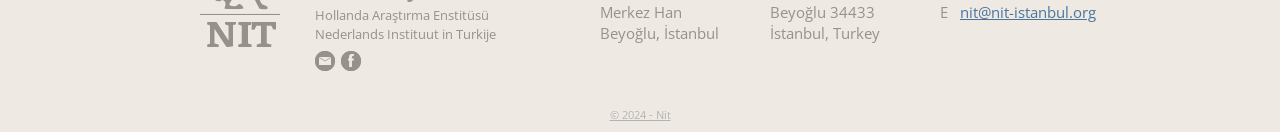Predict the bounding box for the UI component with the following description: "© 2024 - Nit".

[0.125, 0.809, 0.875, 0.925]